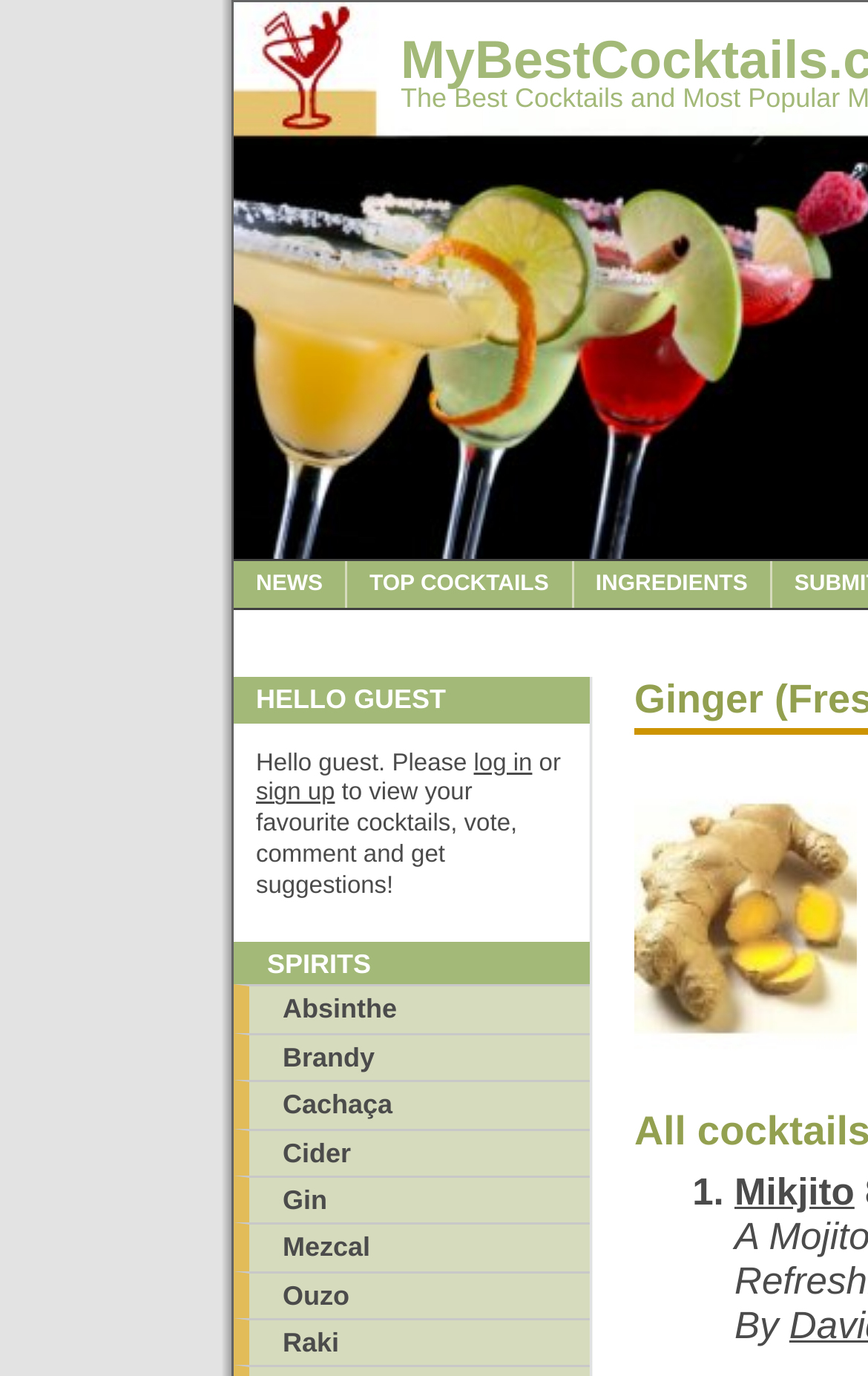Determine the bounding box coordinates of the section to be clicked to follow the instruction: "Log in". The coordinates should be given as four float numbers between 0 and 1, formatted as [left, top, right, bottom].

[0.546, 0.545, 0.613, 0.564]